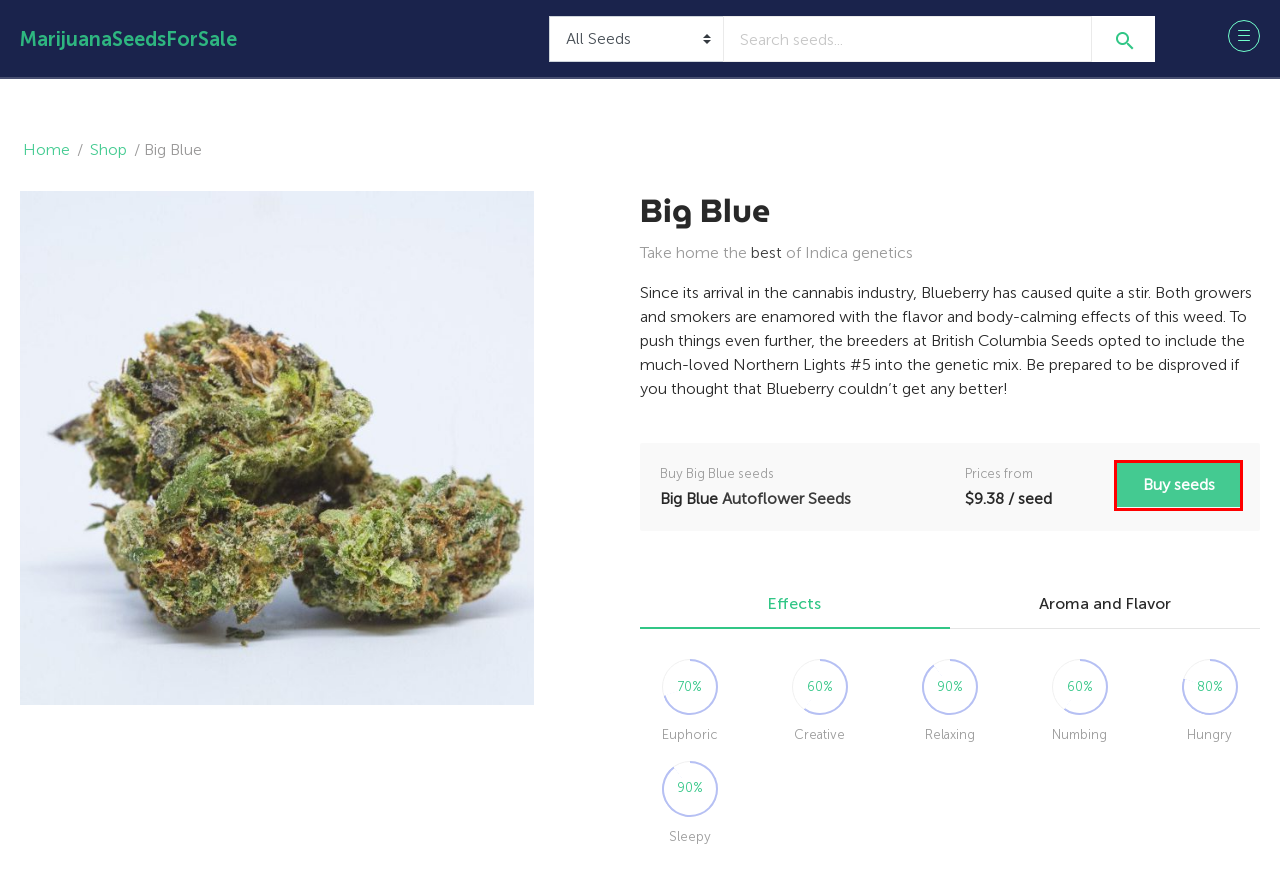A screenshot of a webpage is given, marked with a red bounding box around a UI element. Please select the most appropriate webpage description that fits the new page after clicking the highlighted element. Here are the candidates:
A. Blueberry - MarijuanaSeedsForSale
B. Acapulco Gold Strain | Buy Weed Seeds | MSFS
C. Seedbank Reviews Archive - MarijuanaSeedsForSale
D. Autoflower Seeds | 100+ Autoflowering Strains For Sale
E. Marijuana Seeds for Sale | Best Cheap Seeds from Top Breeders
F. AK-48 Strain | Buy Weed Seeds | Marijuana Seeds for Sale
G. Aurora Indica - MarijuanaSeedsForSale
H. Shop - MarijuanaSeedsForSale

D